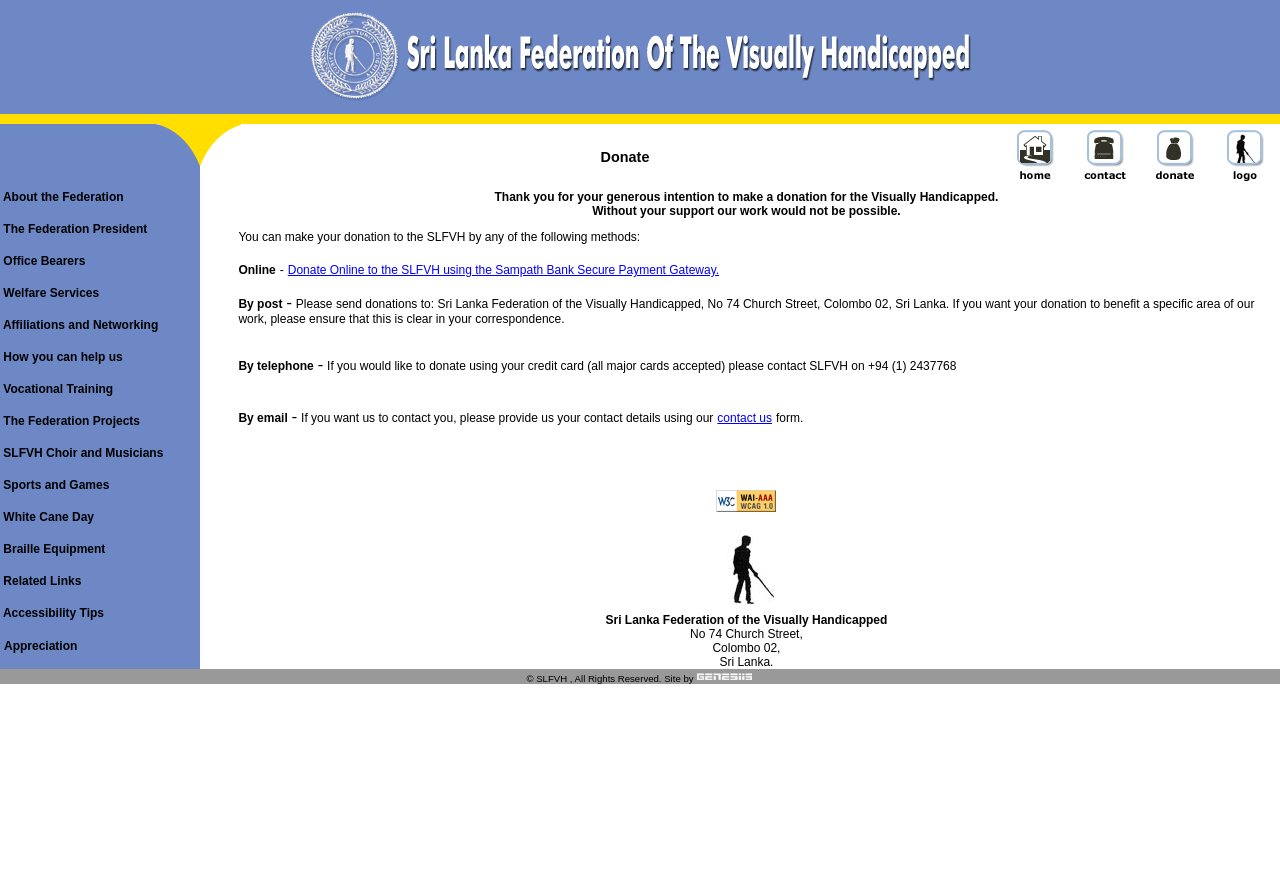Please pinpoint the bounding box coordinates for the region I should click to adhere to this instruction: "Click the 'contact us' link".

[0.56, 0.463, 0.603, 0.479]